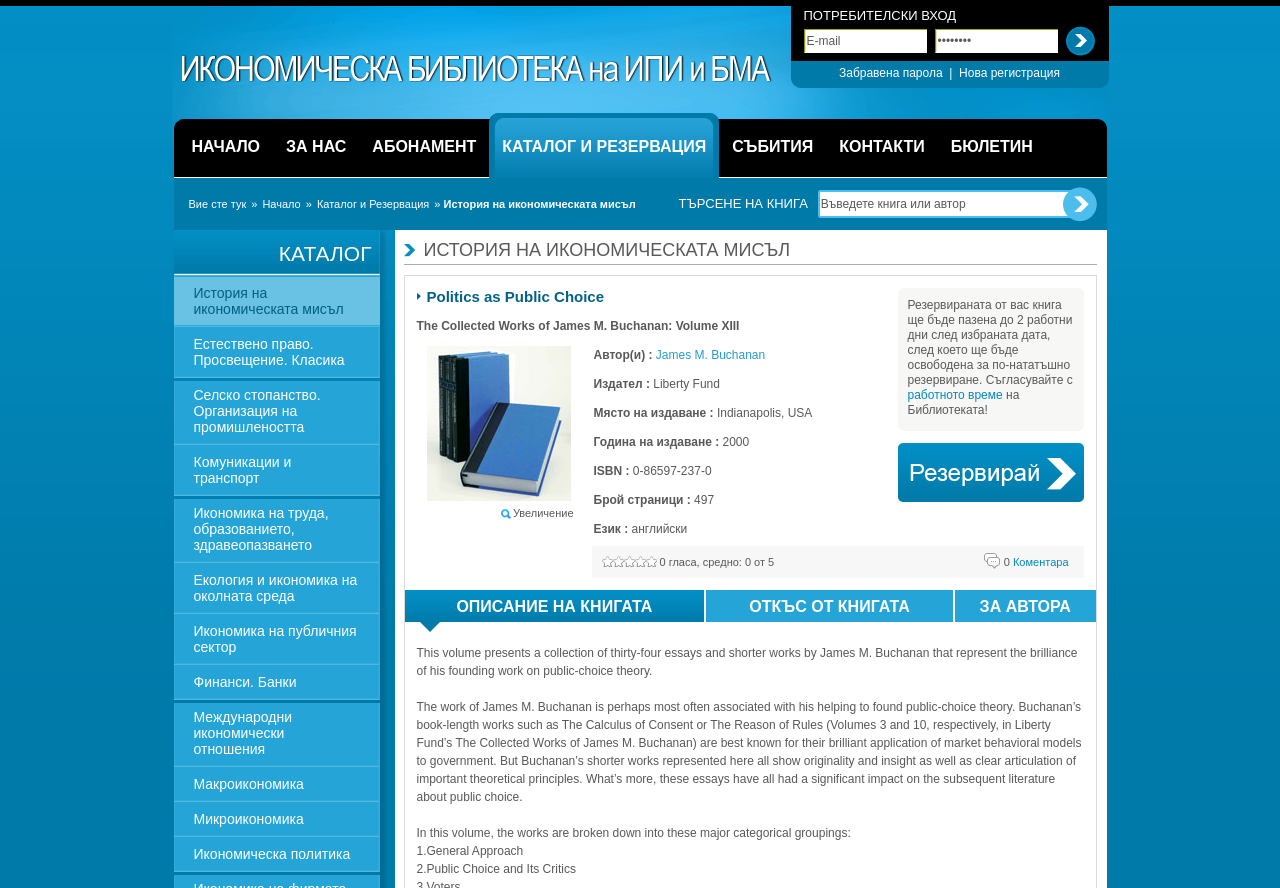What is the publisher of this book?
Using the image, elaborate on the answer with as much detail as possible.

The publisher of the book can be found in the section 'Издател :' which is located below the book title. The text 'Liberty Fund' is the answer to the question.